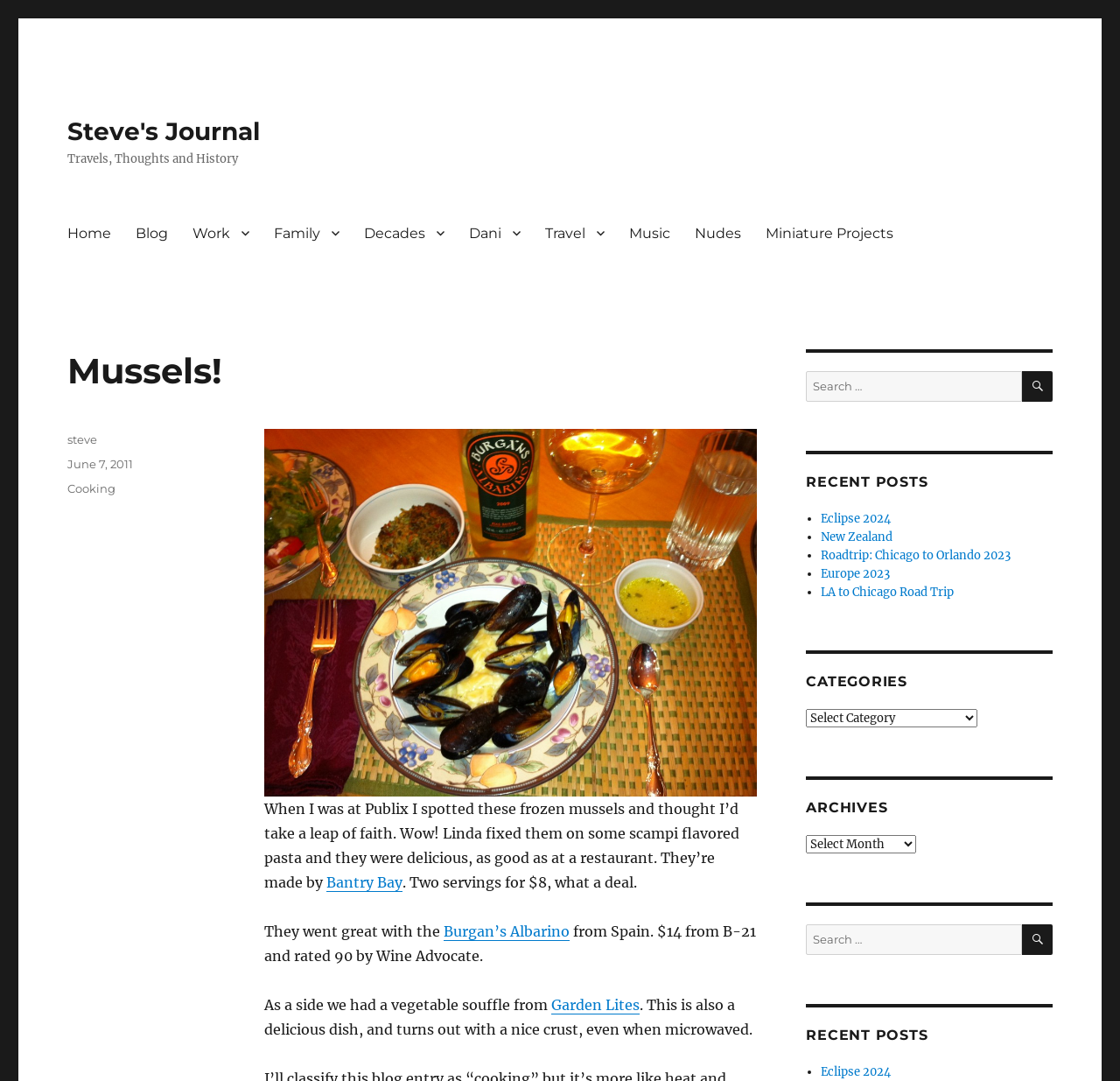What is the author of this blog?
Use the screenshot to answer the question with a single word or phrase.

Steve